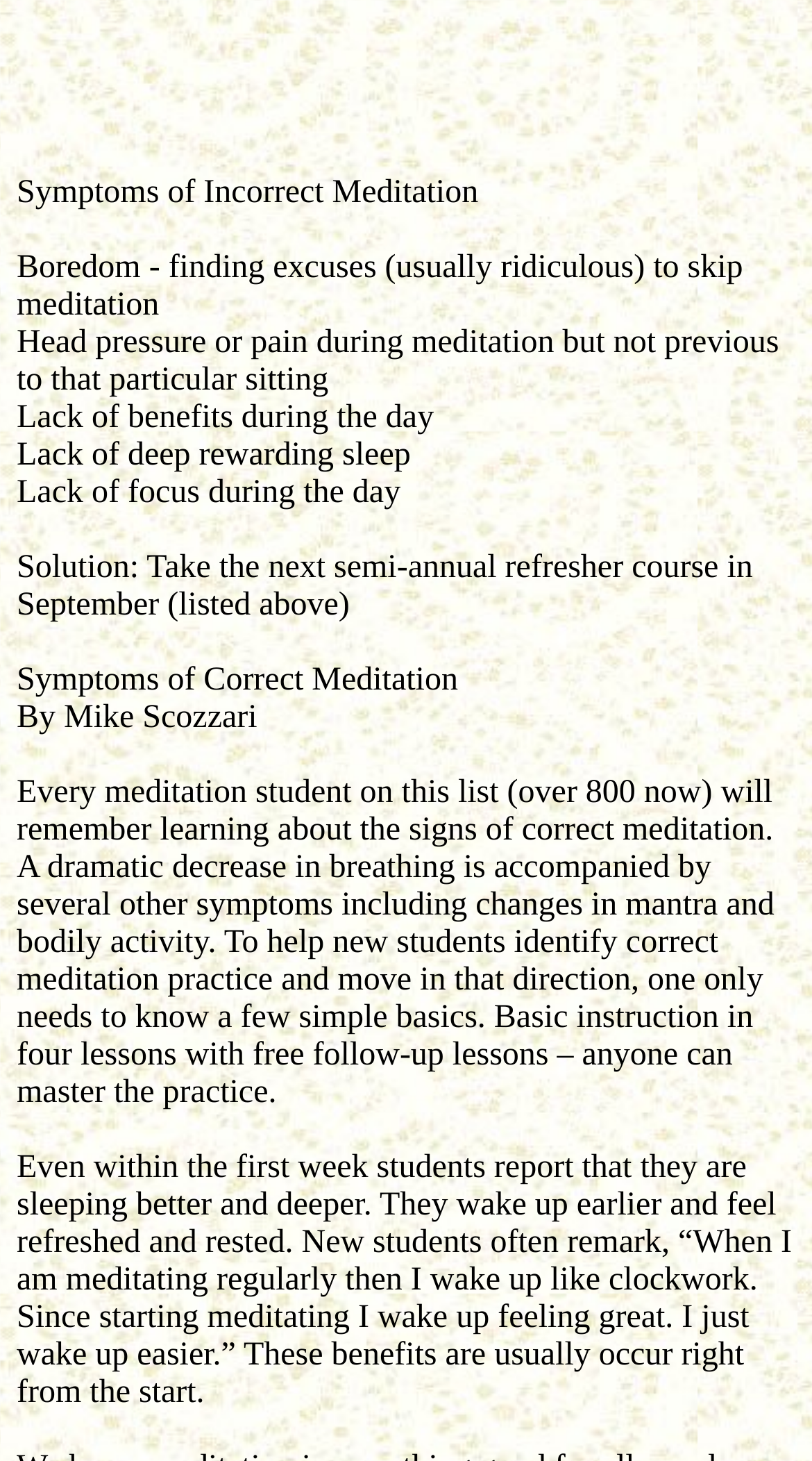Respond to the question below with a single word or phrase:
What is the solution to incorrect meditation?

Take refresher course